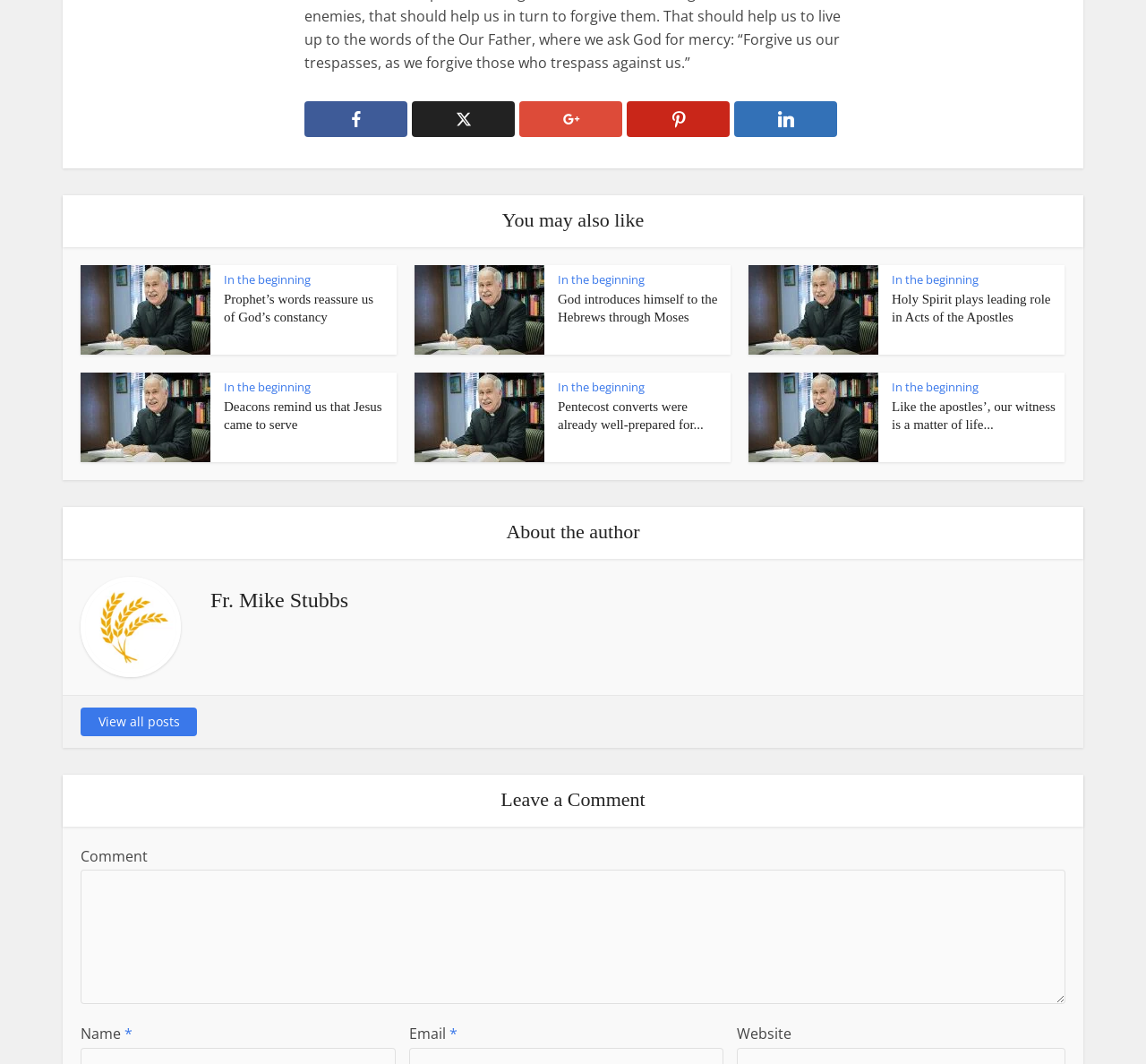Determine the bounding box coordinates of the clickable region to carry out the instruction: "Enter your name".

[0.07, 0.962, 0.109, 0.981]